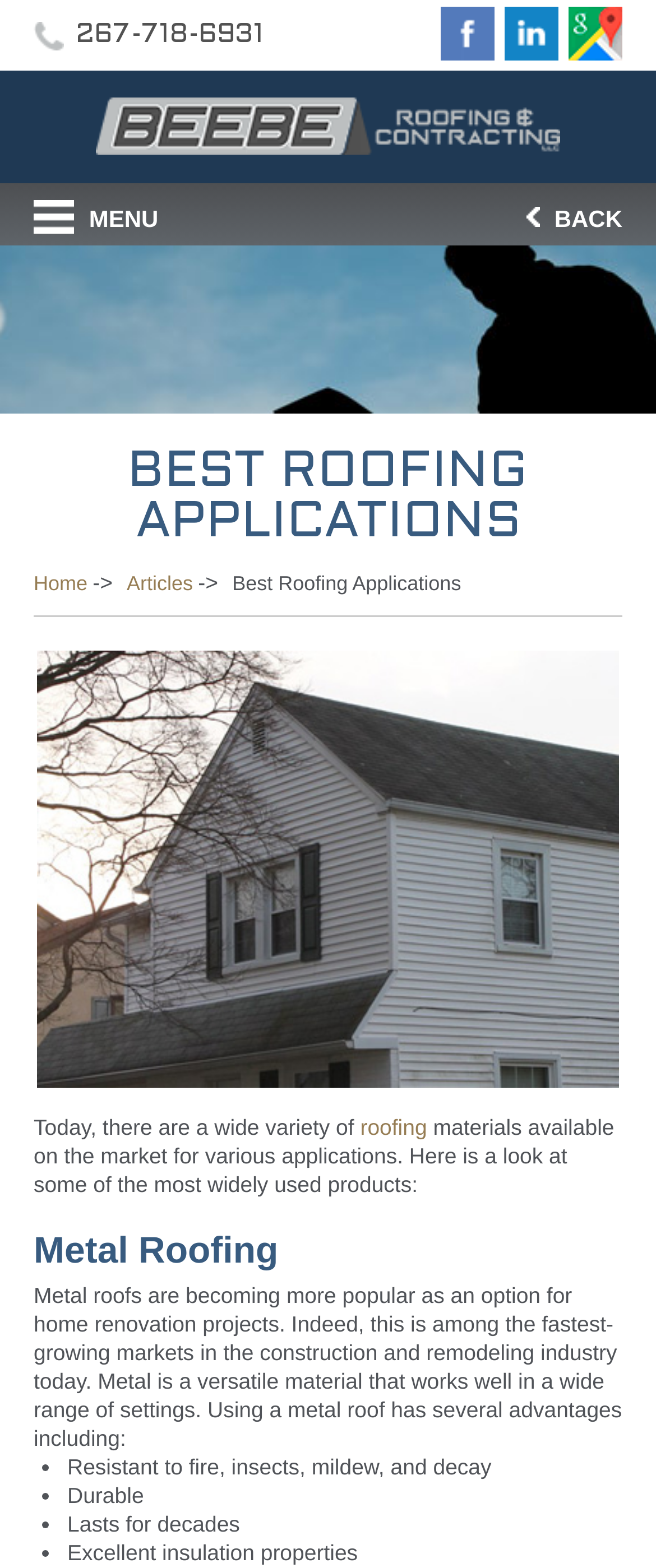Kindly provide the bounding box coordinates of the section you need to click on to fulfill the given instruction: "Visit Facebook page".

[0.672, 0.026, 0.754, 0.042]